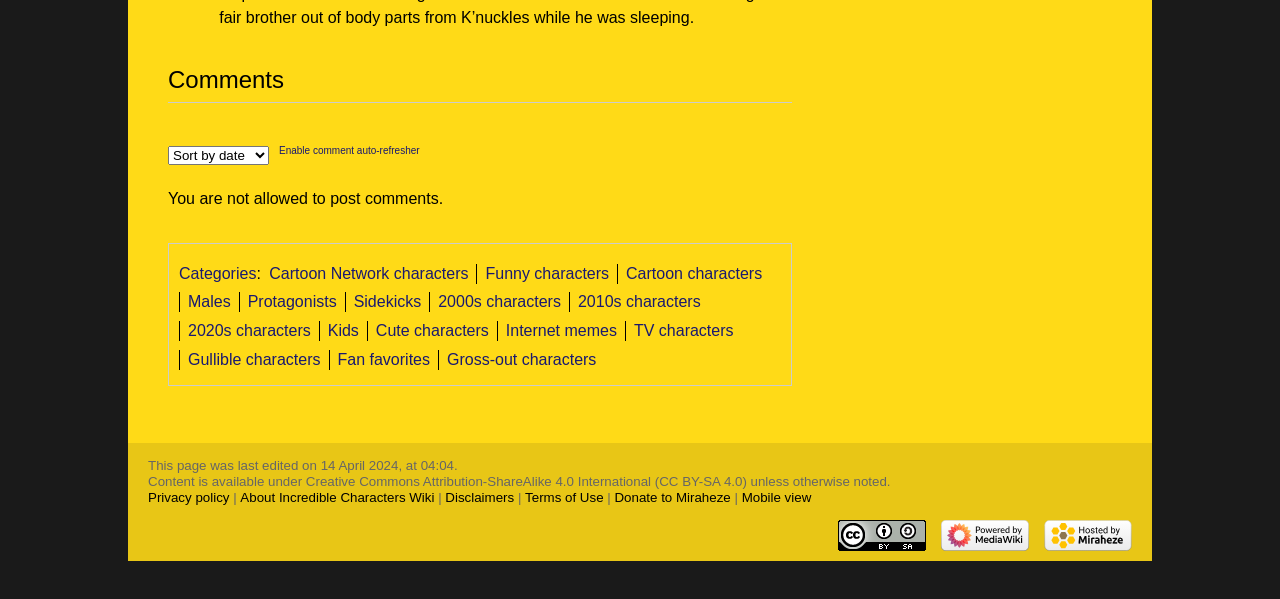Answer the question below in one word or phrase:
What is the purpose of the comment auto-refresher?

Enable comment auto-refresher